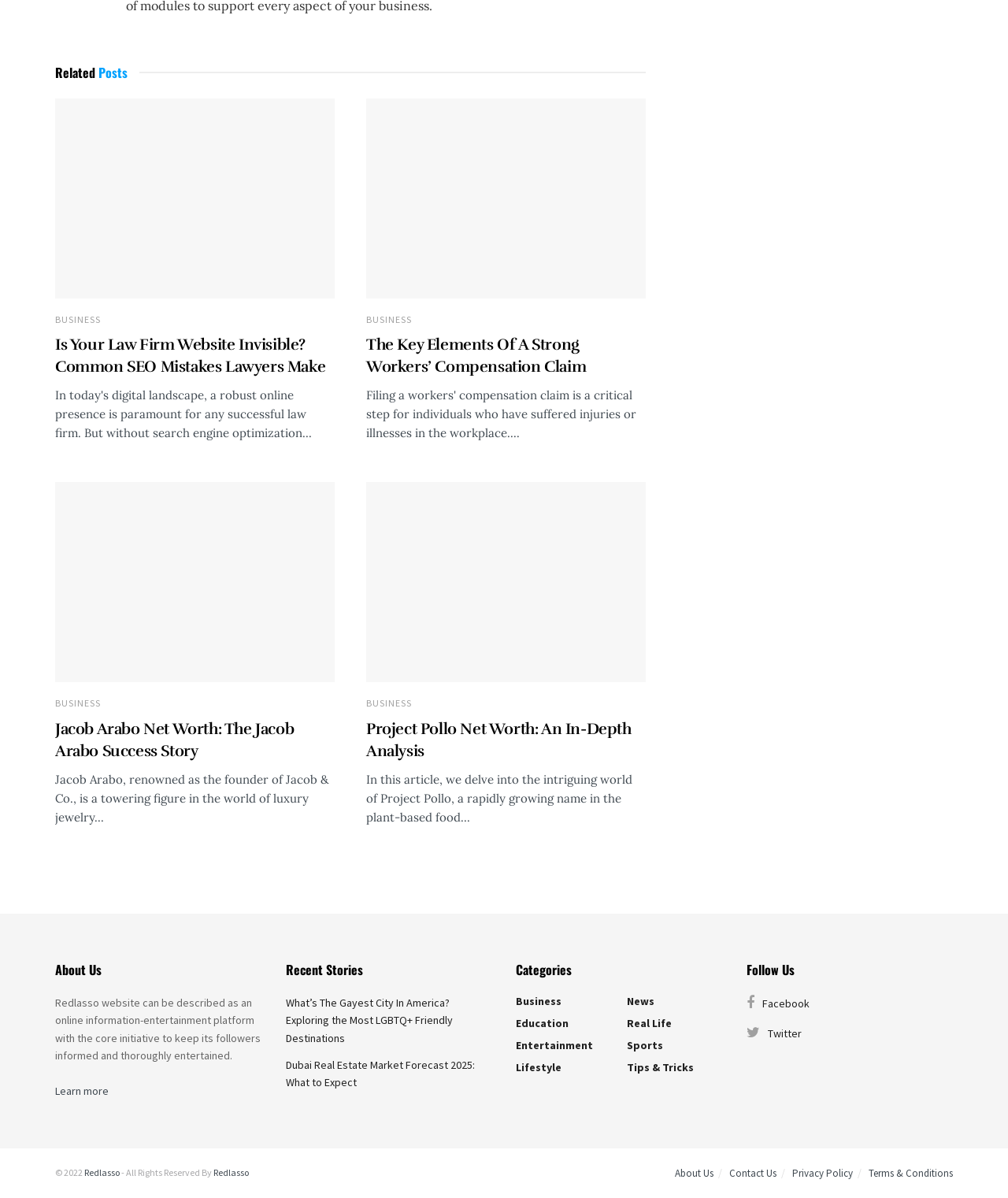Specify the bounding box coordinates of the element's region that should be clicked to achieve the following instruction: "Follow Redlasso on Facebook". The bounding box coordinates consist of four float numbers between 0 and 1, in the format [left, top, right, bottom].

[0.74, 0.83, 0.93, 0.845]